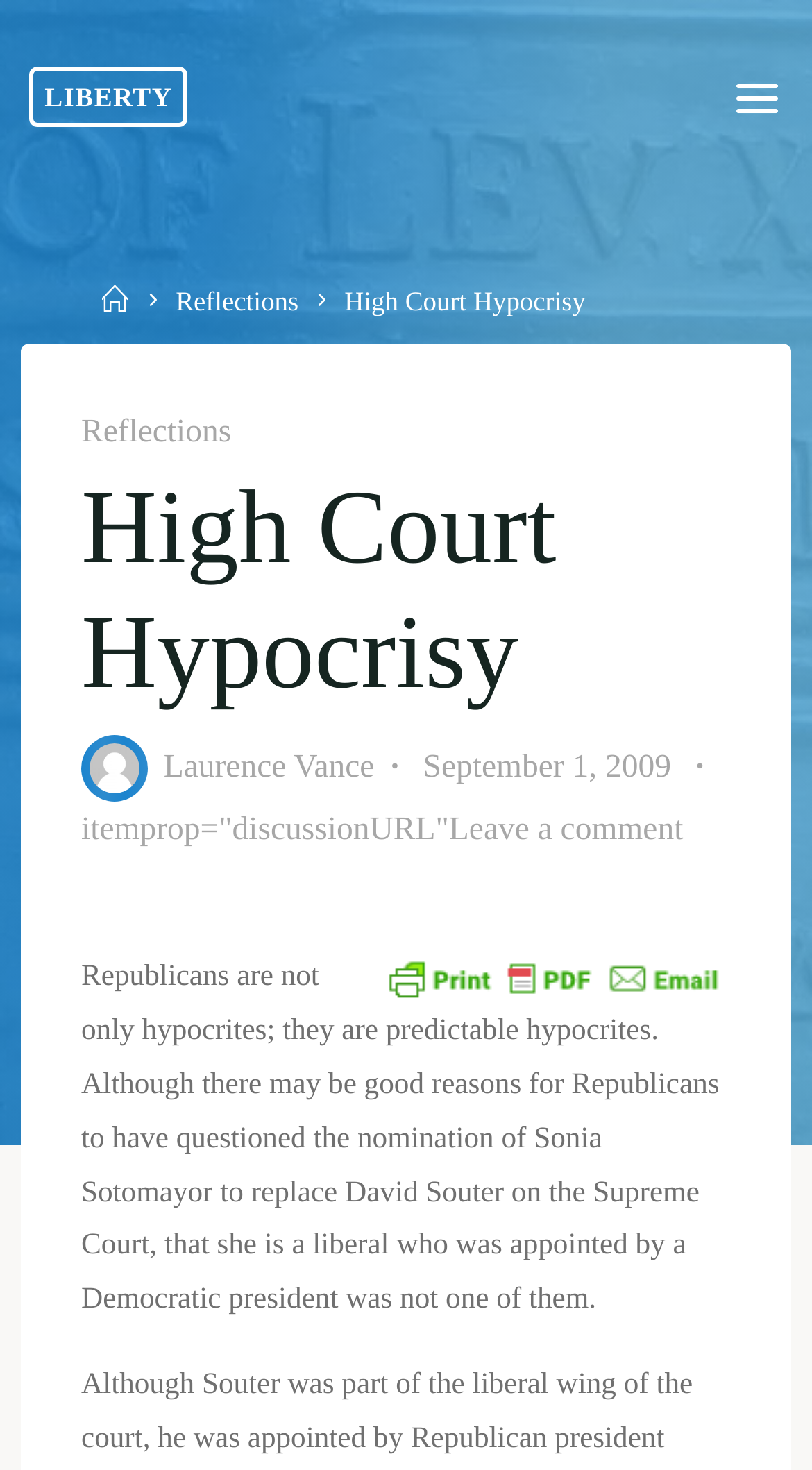Please examine the image and answer the question with a detailed explanation:
What is the date of the article?

I found a time element with the text 'September 1, 2009' which is likely to be the date of the article, as it is located near the title and author of the article.